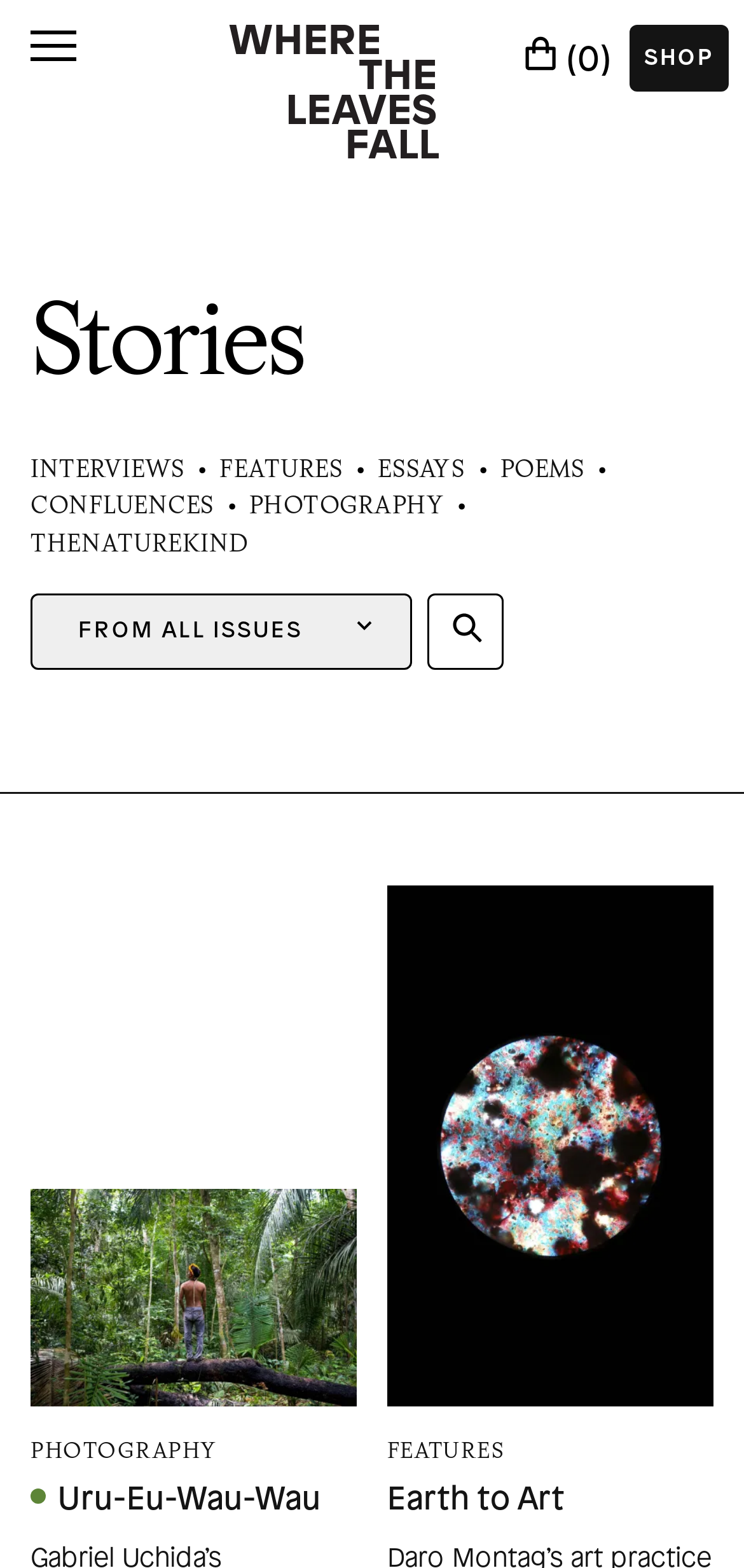Locate the bounding box coordinates of the segment that needs to be clicked to meet this instruction: "Visit the Facebook page".

None